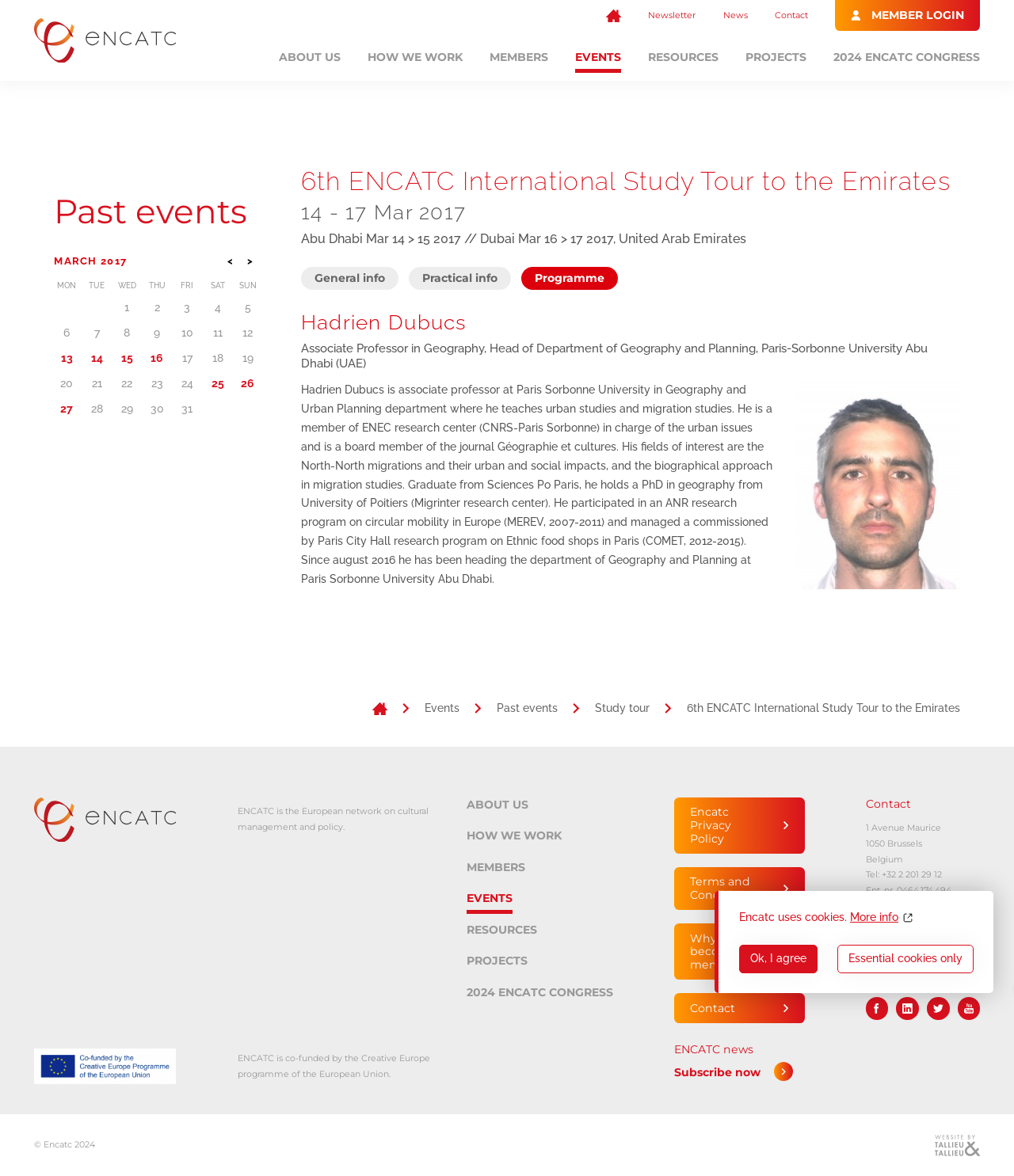Can you give a detailed response to the following question using the information from the image? What is the name of the university where Hadrien Dubucs works?

I found the name of the university where Hadrien Dubucs works in the second article, which is 'Paris-Sorbonne University Abu Dhabi (UAE)'. This is mentioned in his position description.